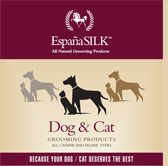What is the background color of the silhouettes?
Please provide a full and detailed response to the question.

The silhouettes of various dog breeds are elegantly illustrated against a soft cream background, symbolizing the inclusivity of España SILK's offerings for all pet types.